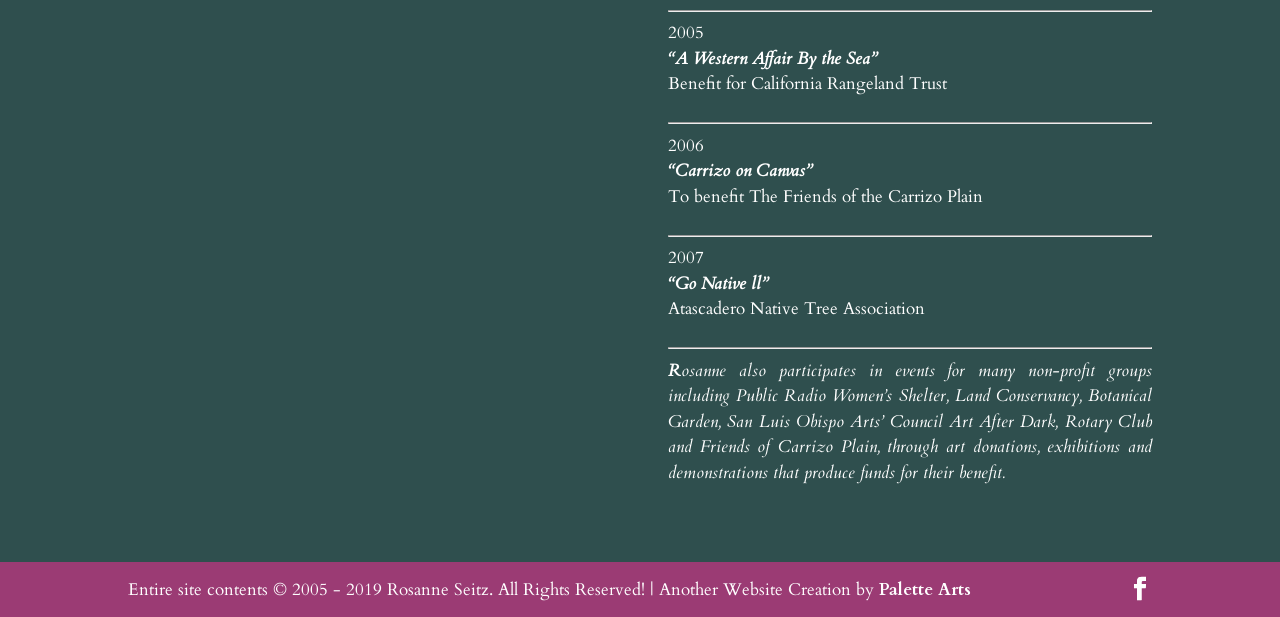Please give a concise answer to this question using a single word or phrase: 
What is the purpose of Rosanne's art donations?

To produce funds for non-profit groups